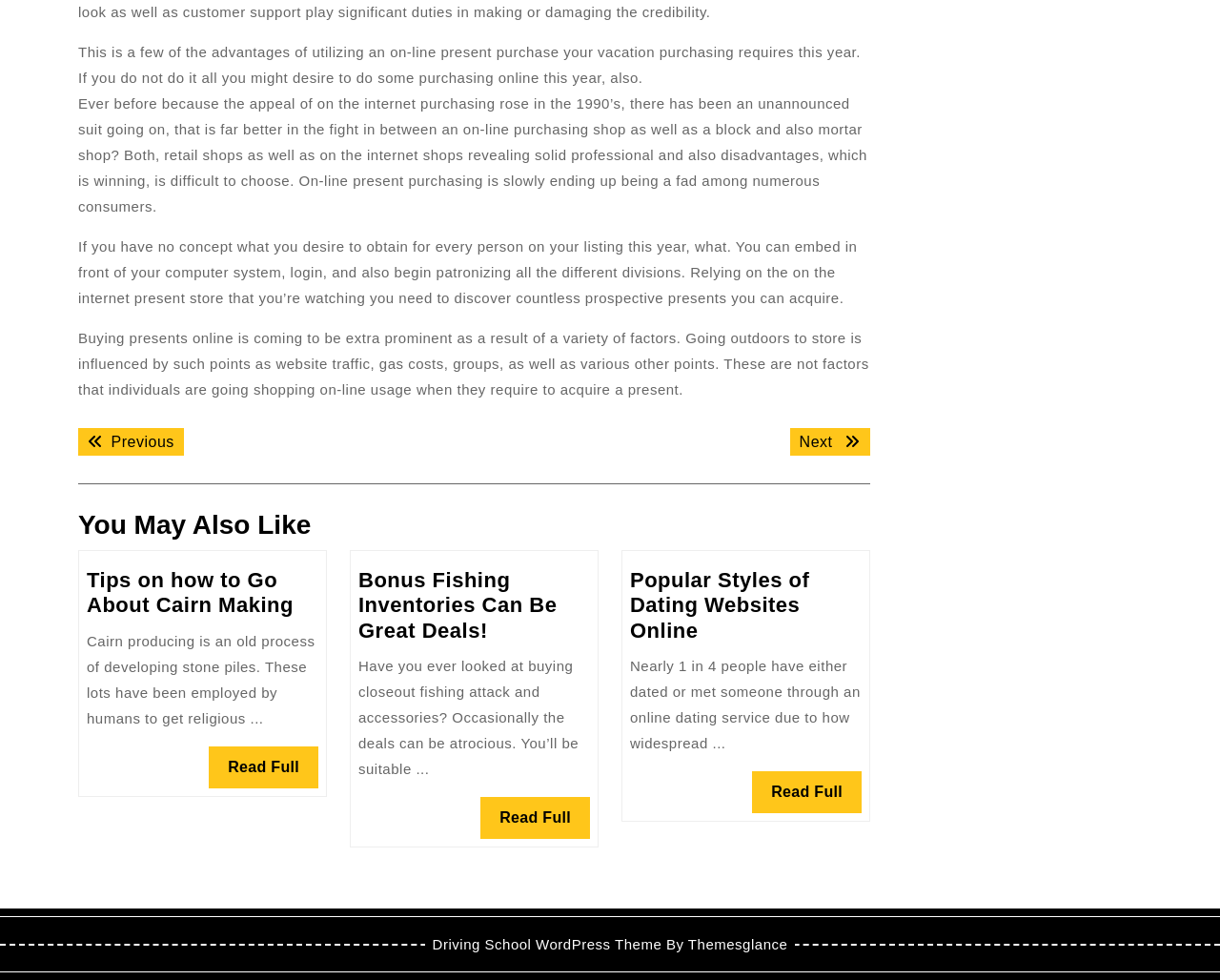Please determine the bounding box coordinates for the element with the description: "In the News".

None